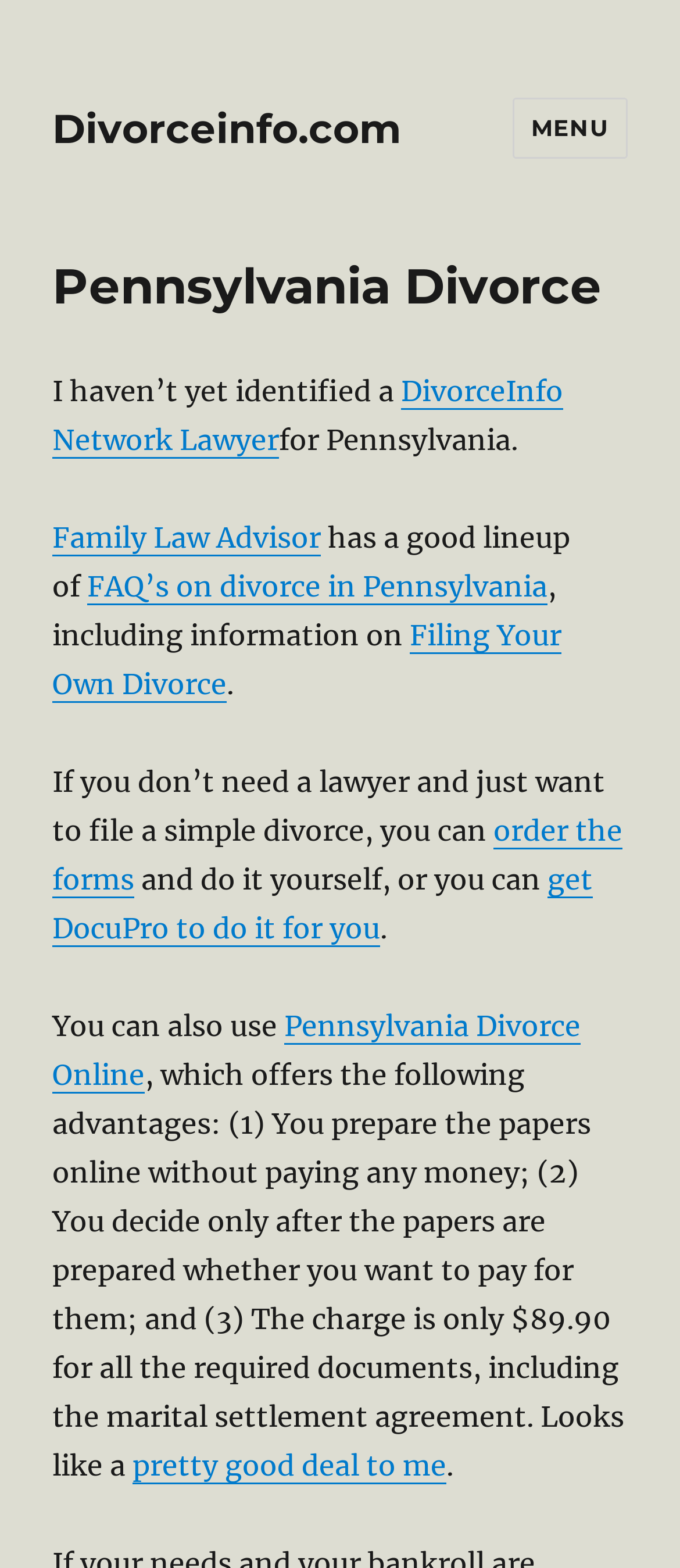Find and provide the bounding box coordinates for the UI element described here: "Menu". The coordinates should be given as four float numbers between 0 and 1: [left, top, right, bottom].

[0.753, 0.062, 0.923, 0.101]